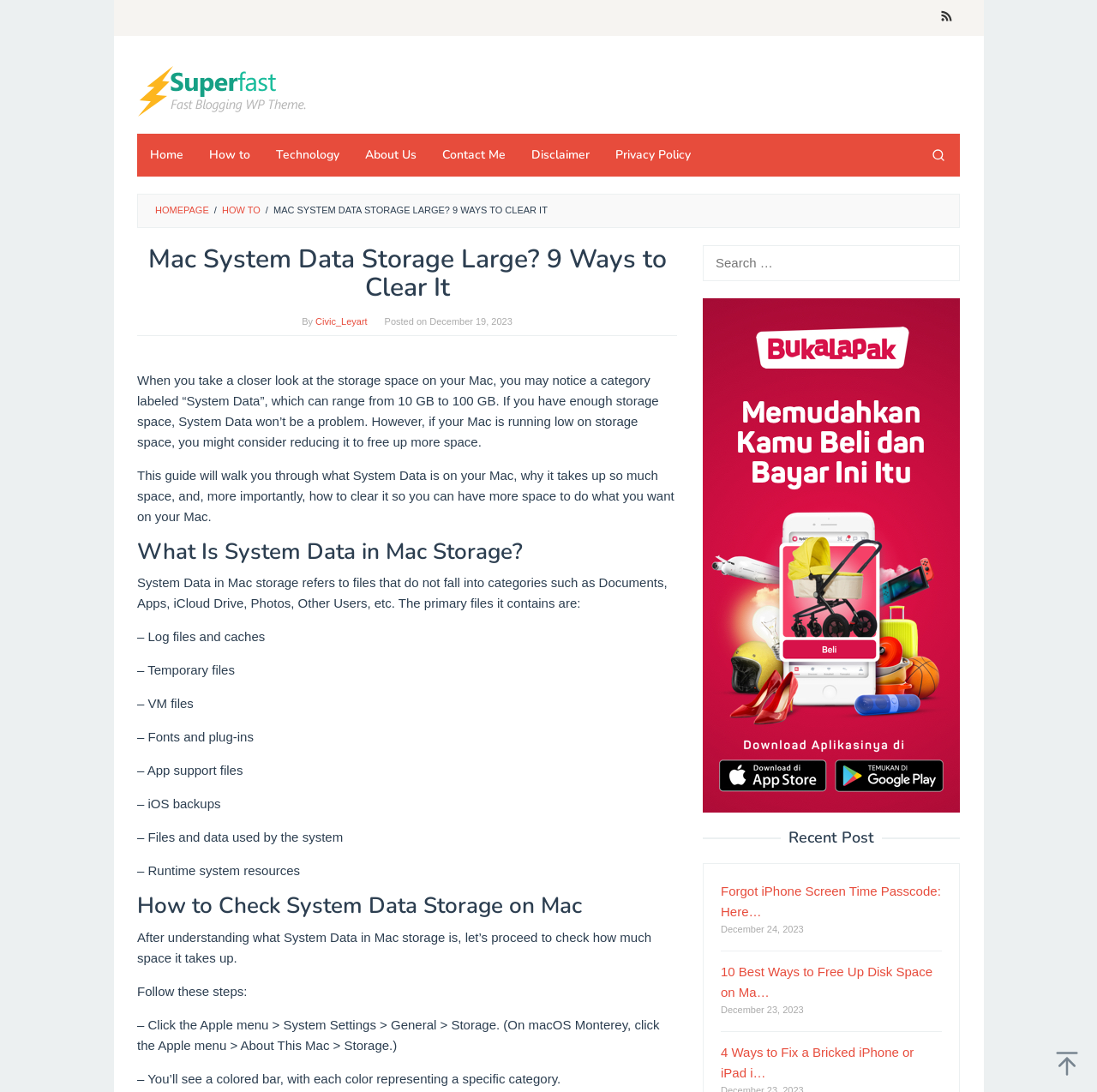Could you find the bounding box coordinates of the clickable area to complete this instruction: "Check recent posts"?

[0.641, 0.759, 0.875, 0.775]